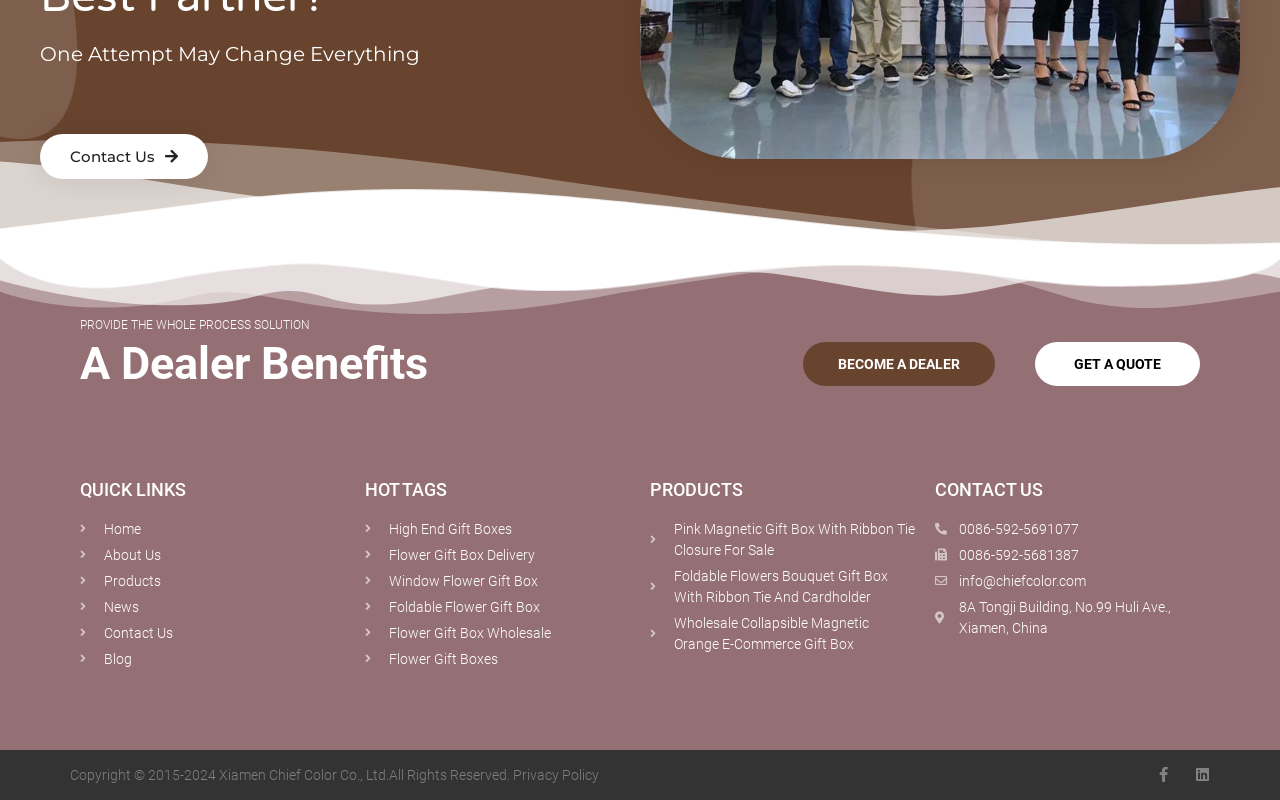What is the company's physical address?
Based on the image, provide a one-word or brief-phrase response.

8A Tongji Building, No.99 Huli Ave., Xiamen, China